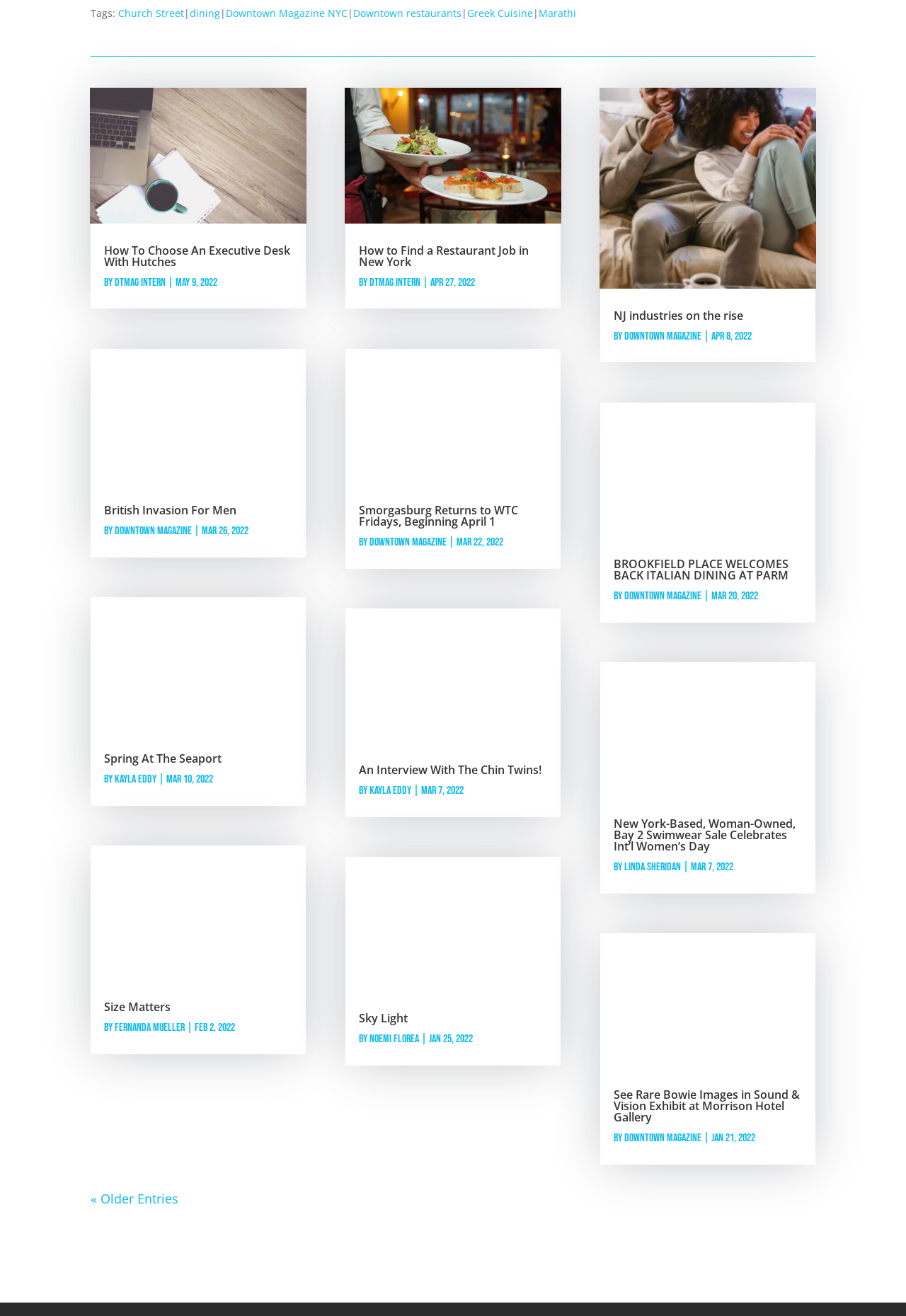Identify the bounding box coordinates of the region that should be clicked to execute the following instruction: "Read the article 'How To Choose An Executive Desk With Hutches'".

[0.099, 0.067, 0.338, 0.17]